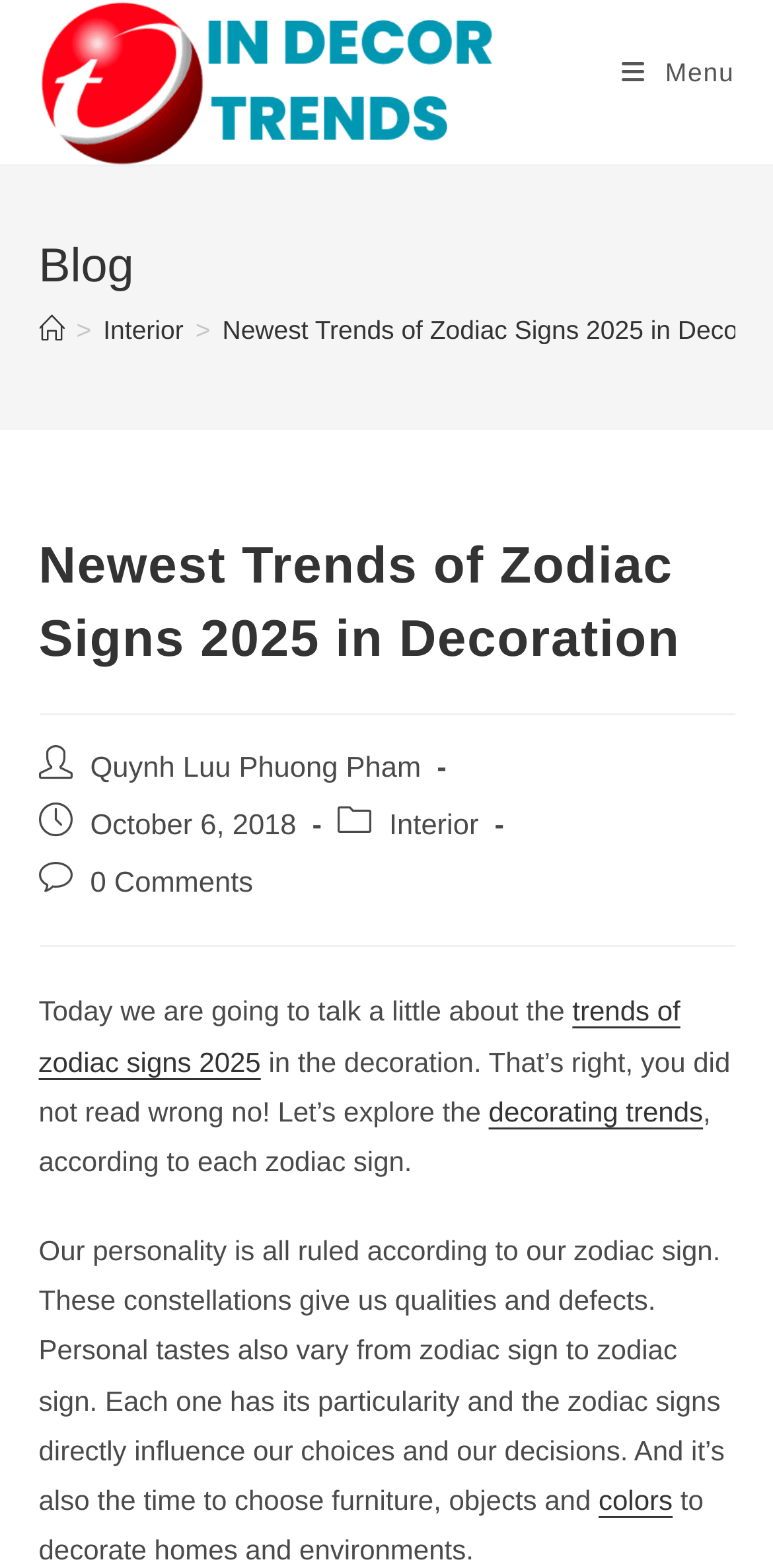Who is the author of the current post? Analyze the screenshot and reply with just one word or a short phrase.

Quynh Luu Phuong Pham